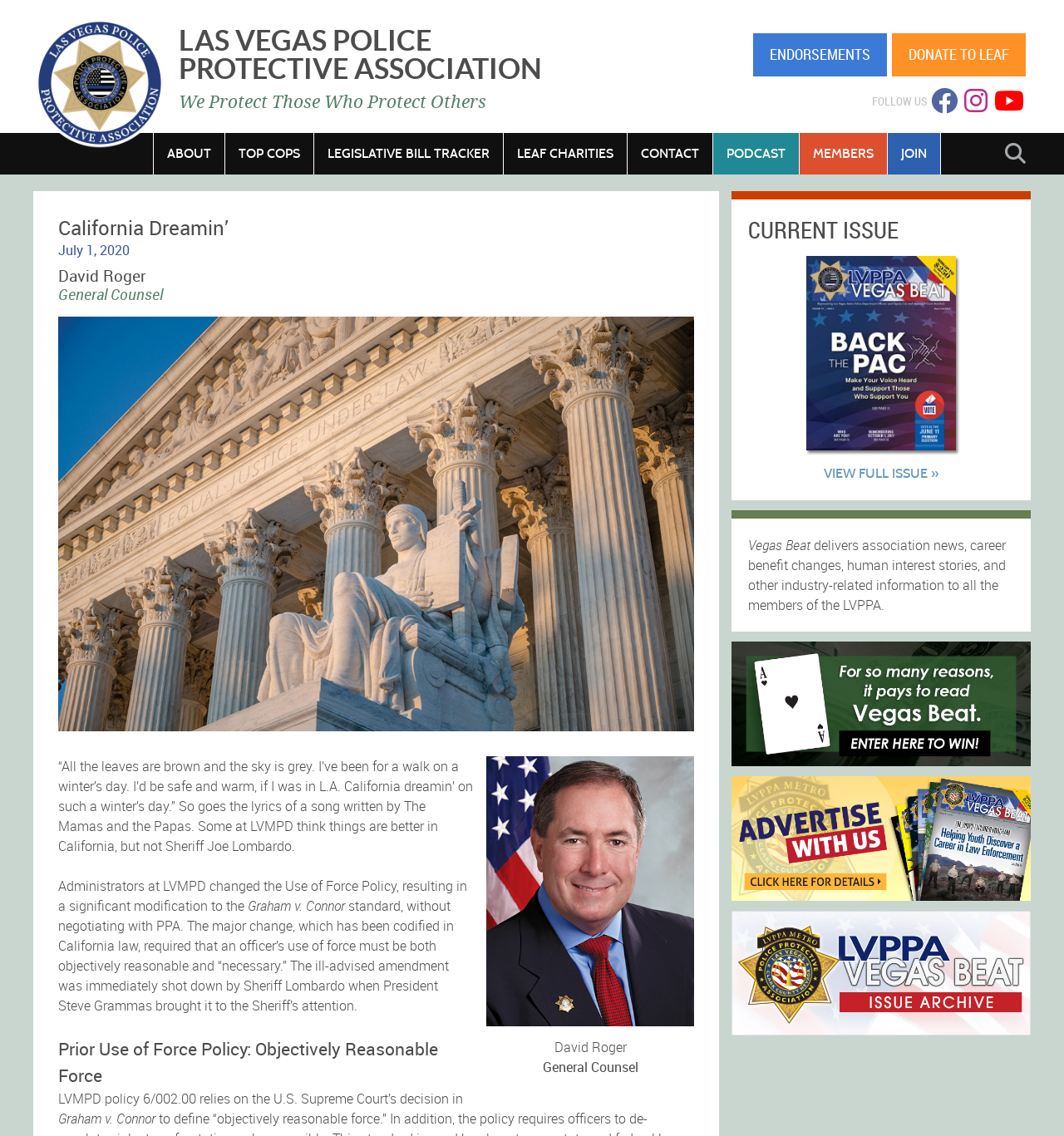Determine the coordinates of the bounding box that should be clicked to complete the instruction: "Check the 'PODCAST'". The coordinates should be represented by four float numbers between 0 and 1: [left, top, right, bottom].

[0.67, 0.117, 0.752, 0.154]